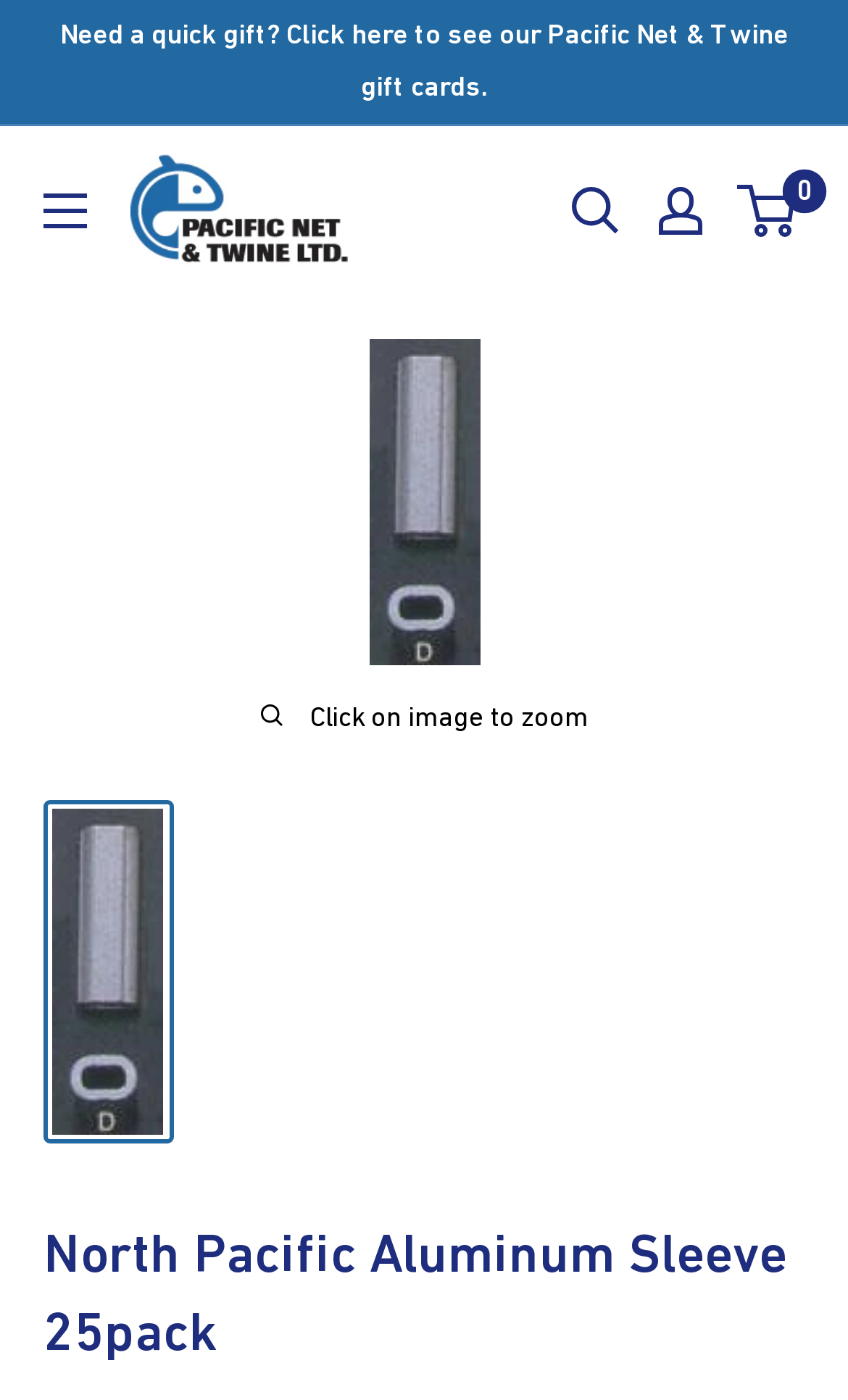What is the company name?
Use the screenshot to answer the question with a single word or phrase.

Pacific Net & Twine Ltd